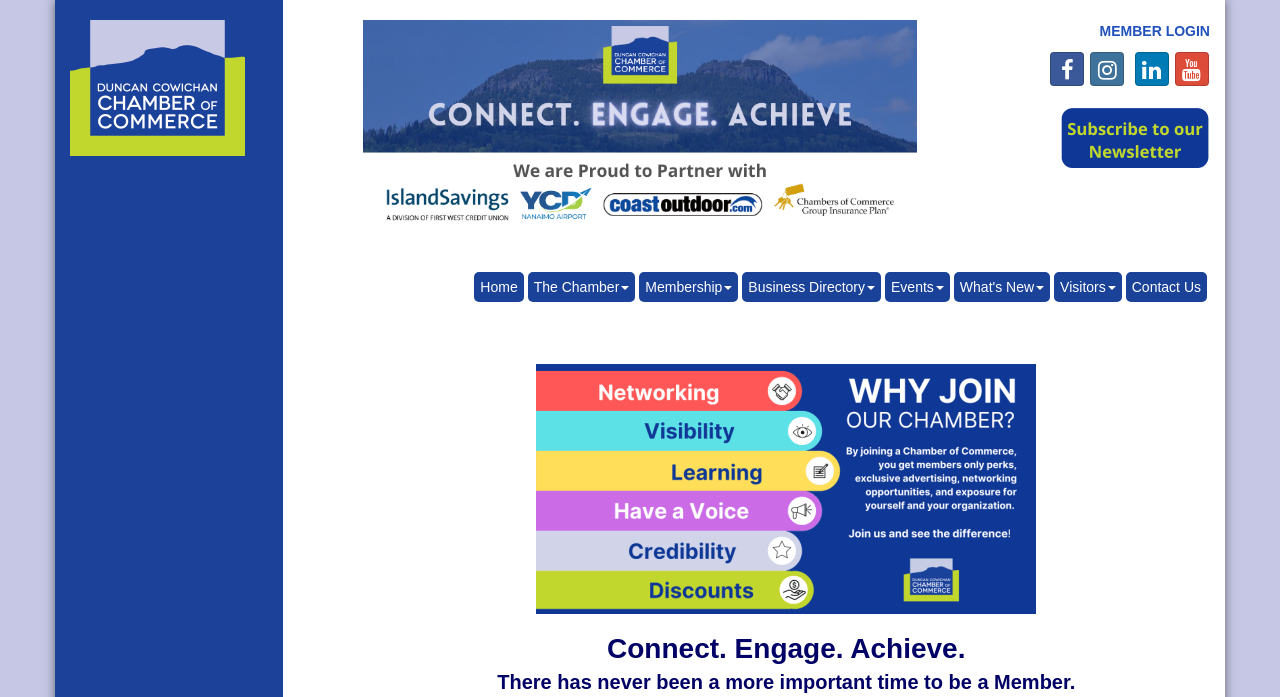Give a short answer to this question using one word or a phrase:
What is the purpose of the webpage?

To promote membership